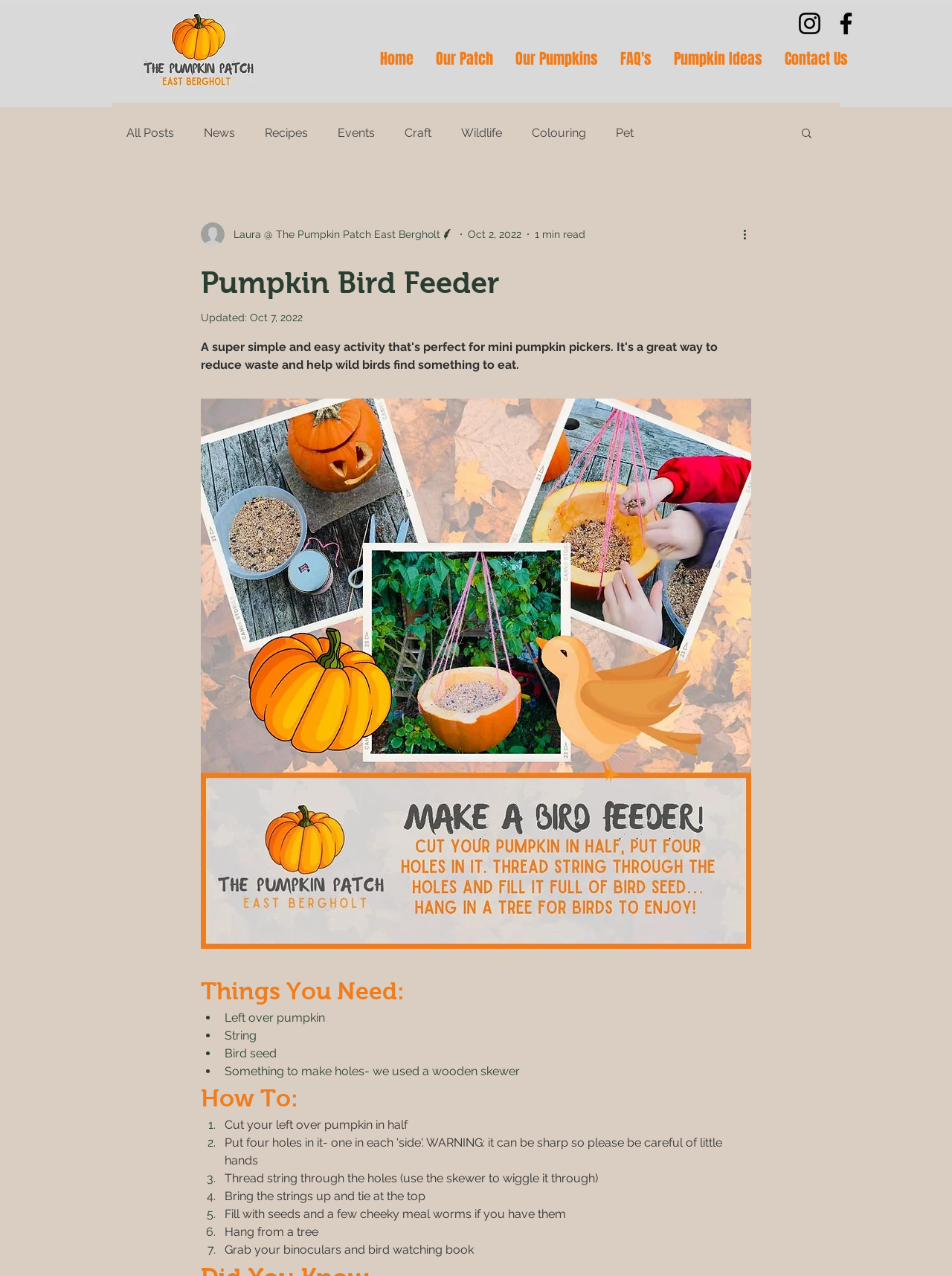Highlight the bounding box coordinates of the element that should be clicked to carry out the following instruction: "Submit the form". The coordinates must be given as four float numbers ranging from 0 to 1, i.e., [left, top, right, bottom].

None